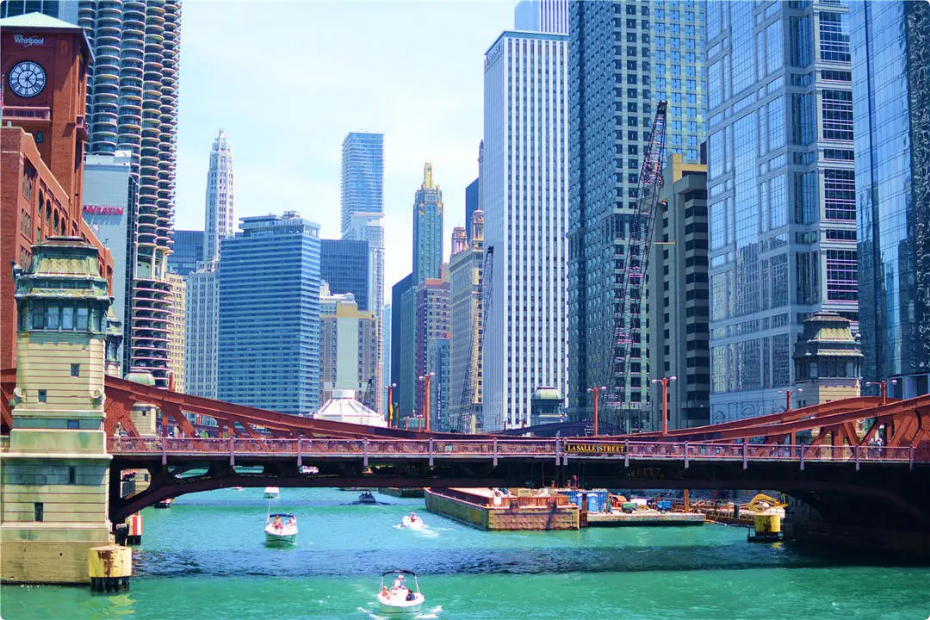What type of architecture is juxtaposed in the image?
Examine the image and give a concise answer in one word or a short phrase.

Historical and modern